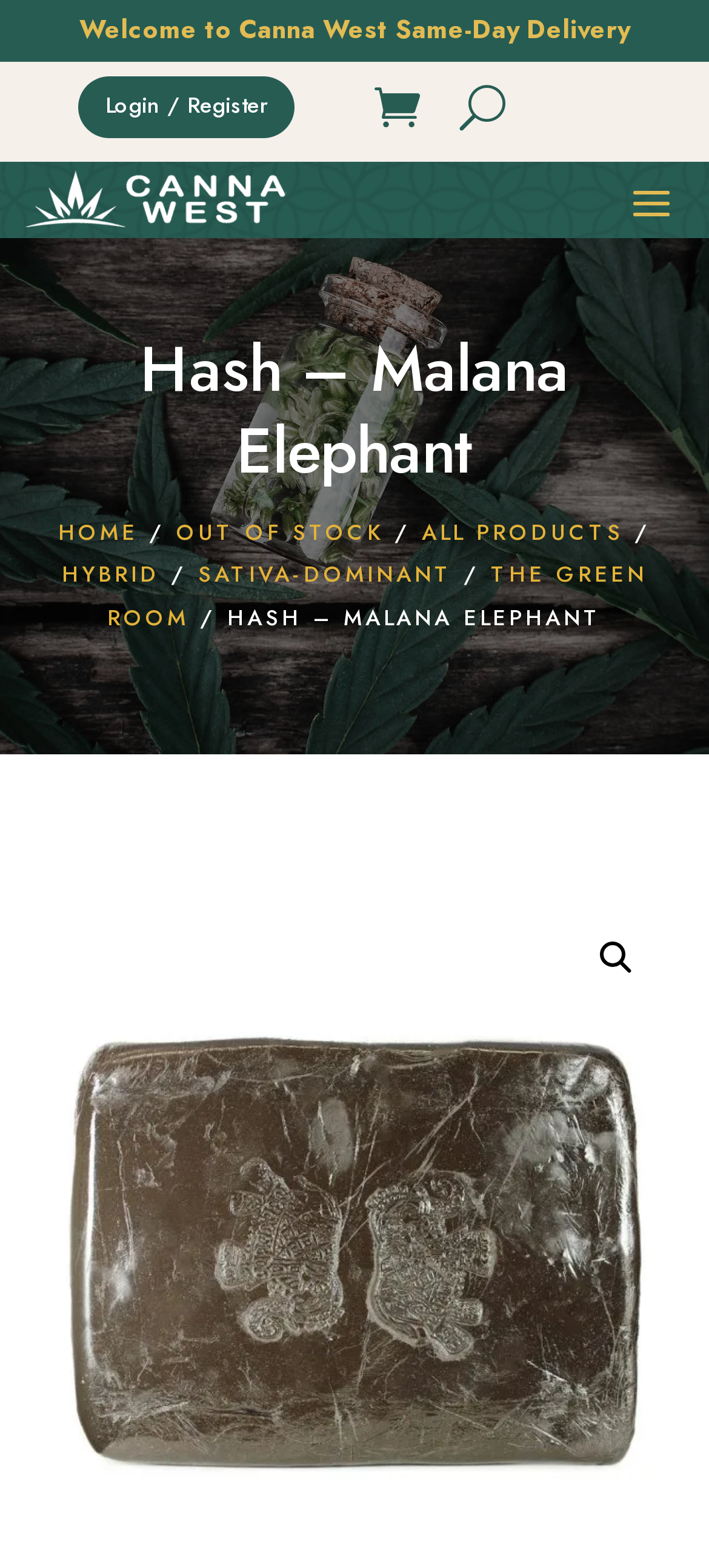Answer the question with a brief word or phrase:
What is the name of the product?

Malana Elephant Hash